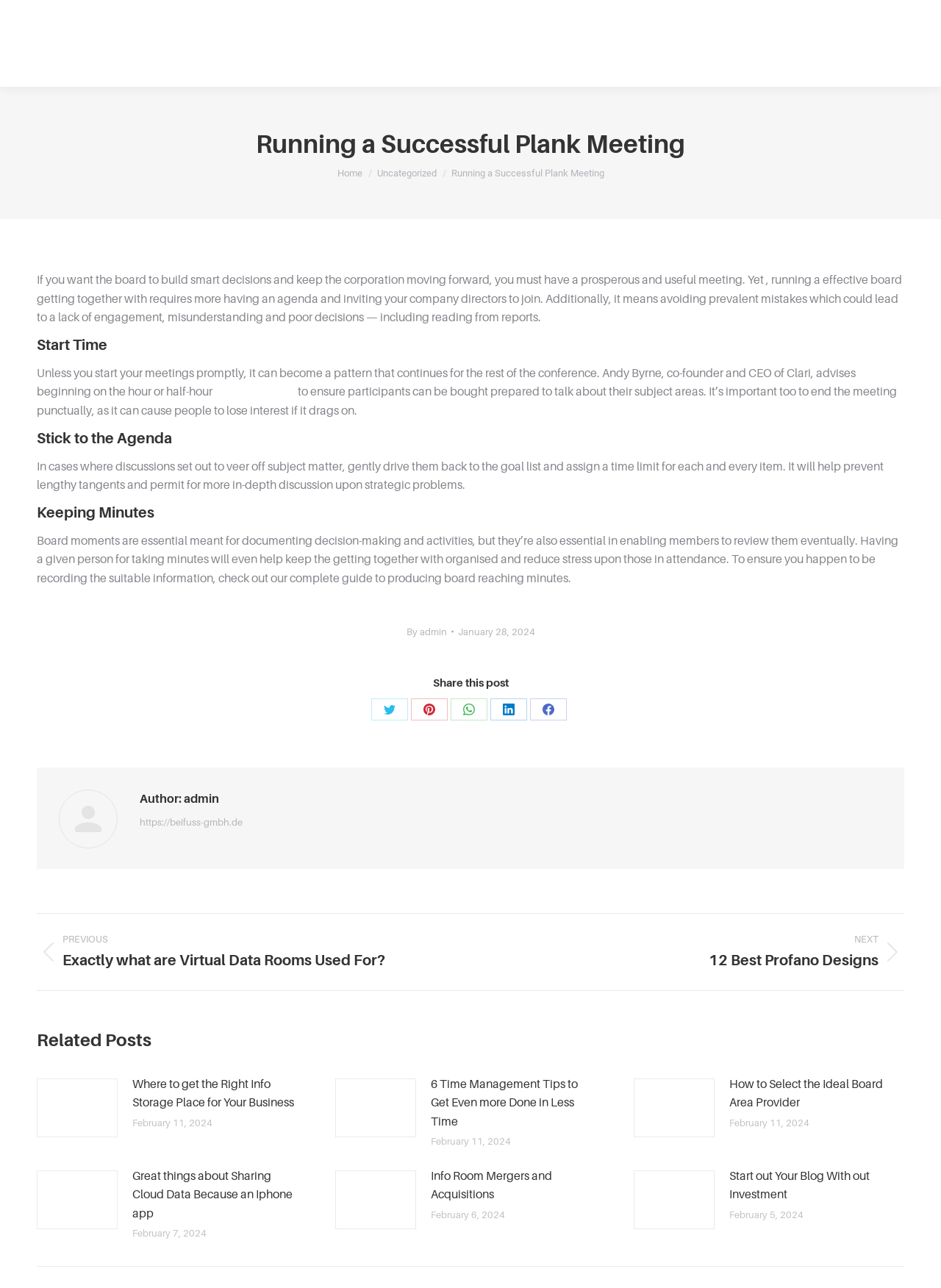Determine the bounding box coordinates of the clickable region to follow the instruction: "Click on the 'Home' link".

[0.358, 0.13, 0.385, 0.138]